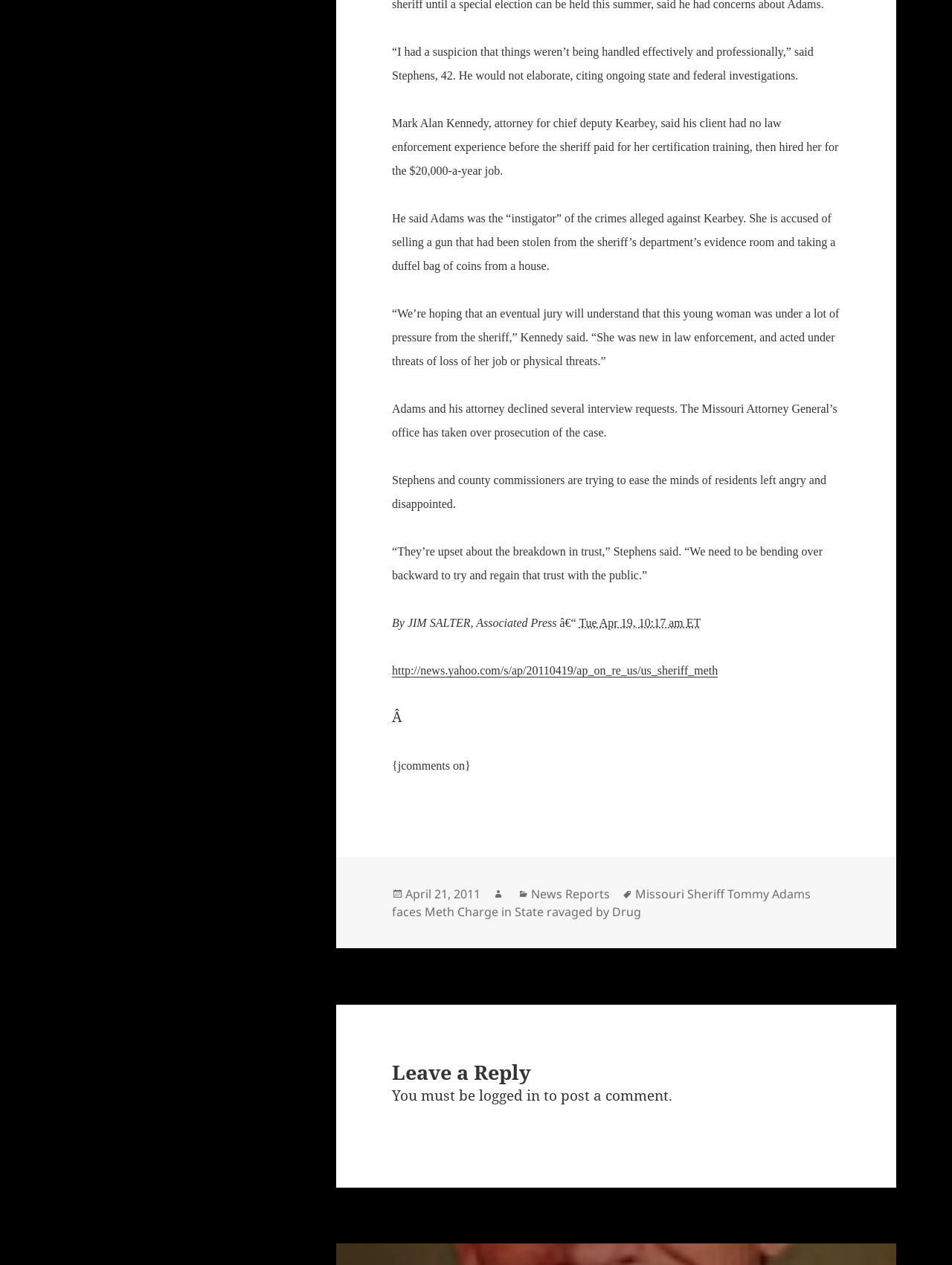Please find the bounding box for the UI component described as follows: "April 21, 2011".

[0.426, 0.7, 0.505, 0.714]